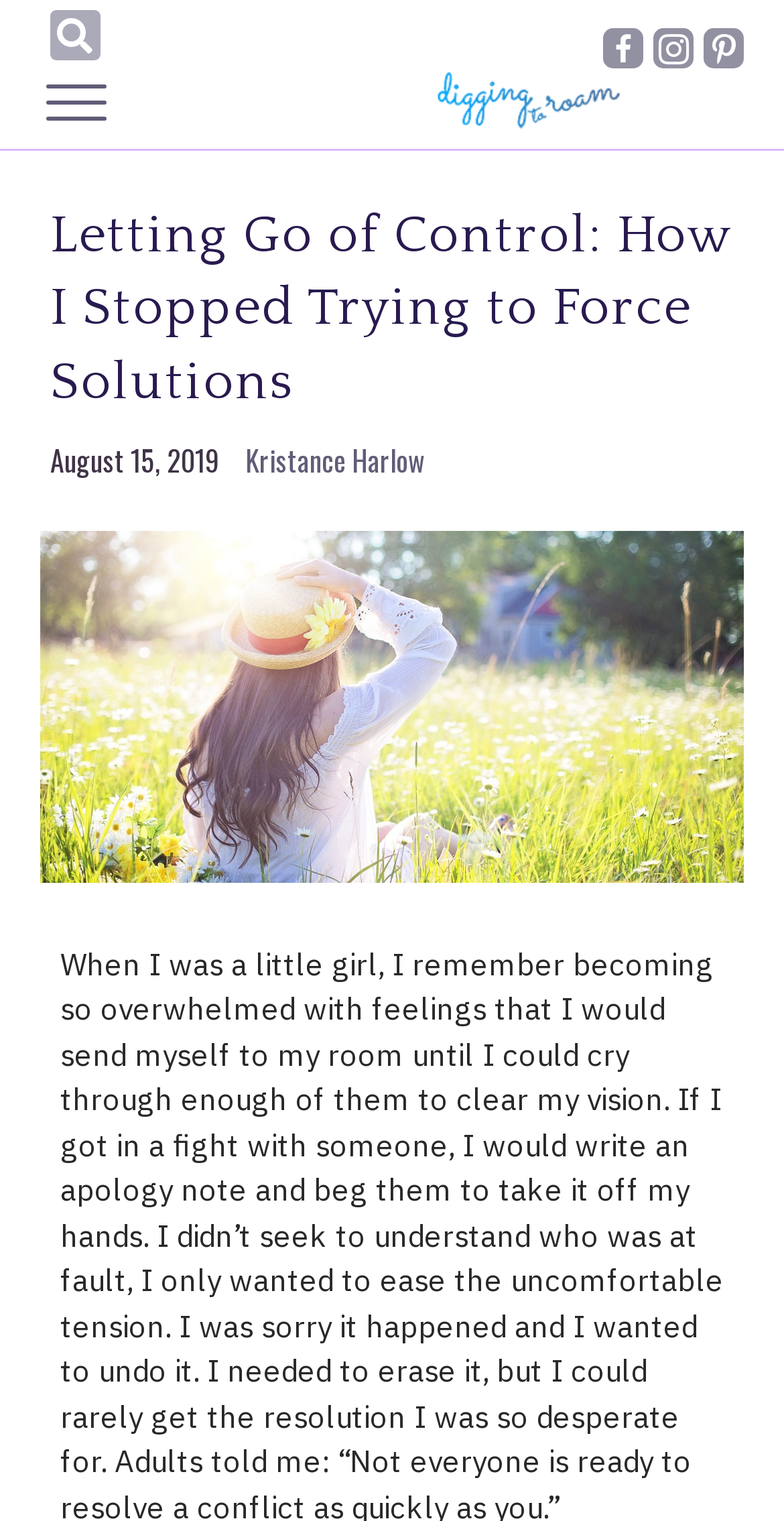Provide the bounding box coordinates in the format (top-left x, top-left y, bottom-right x, bottom-right y). All values are floating point numbers between 0 and 1. Determine the bounding box coordinate of the UI element described as: alt="digging-to-roam 50height" title="digging-to-roam 50height"

[0.547, 0.051, 0.803, 0.076]